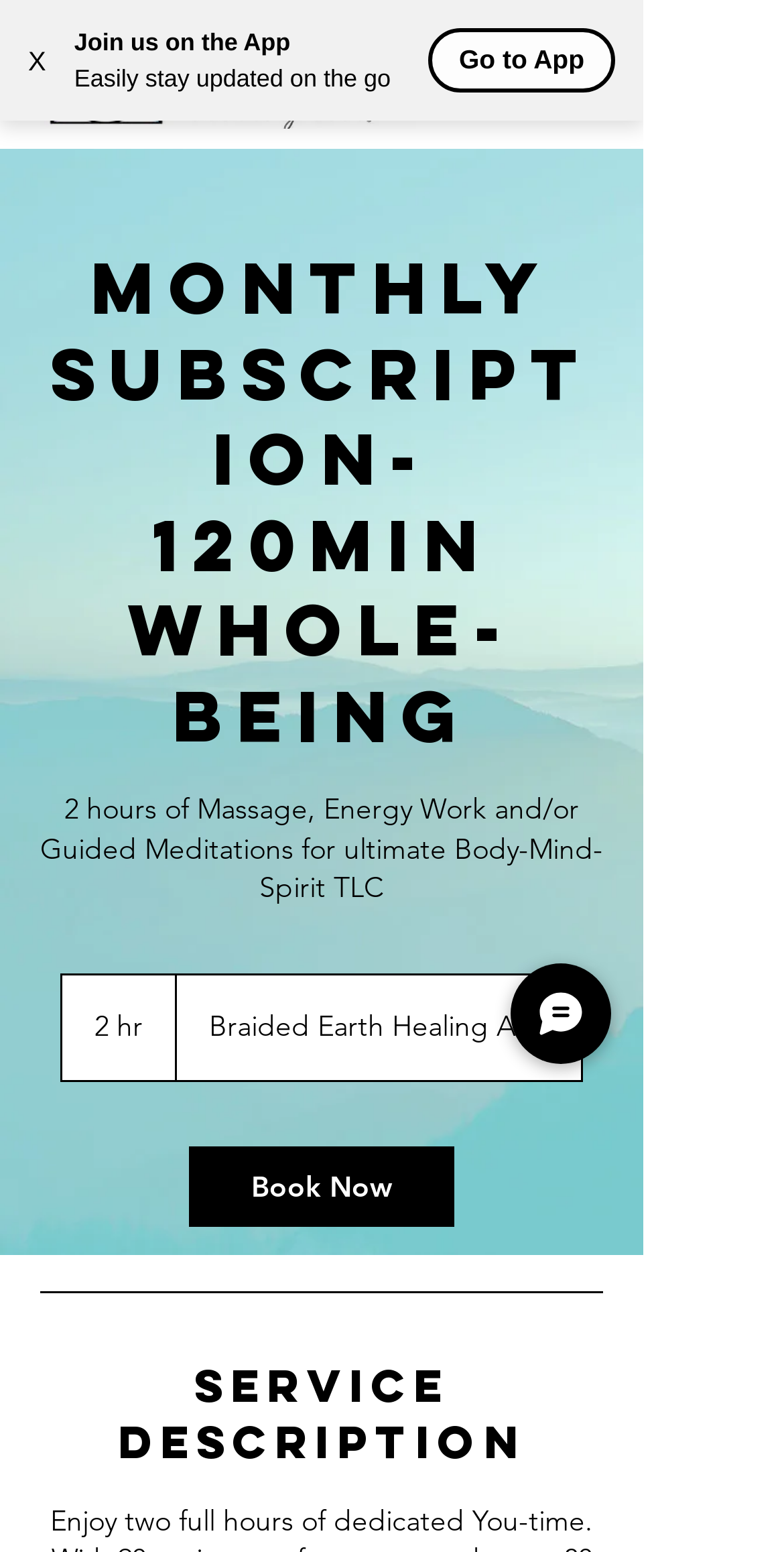Answer the following in one word or a short phrase: 
What is the purpose of the 'Book Now' button?

To book a service